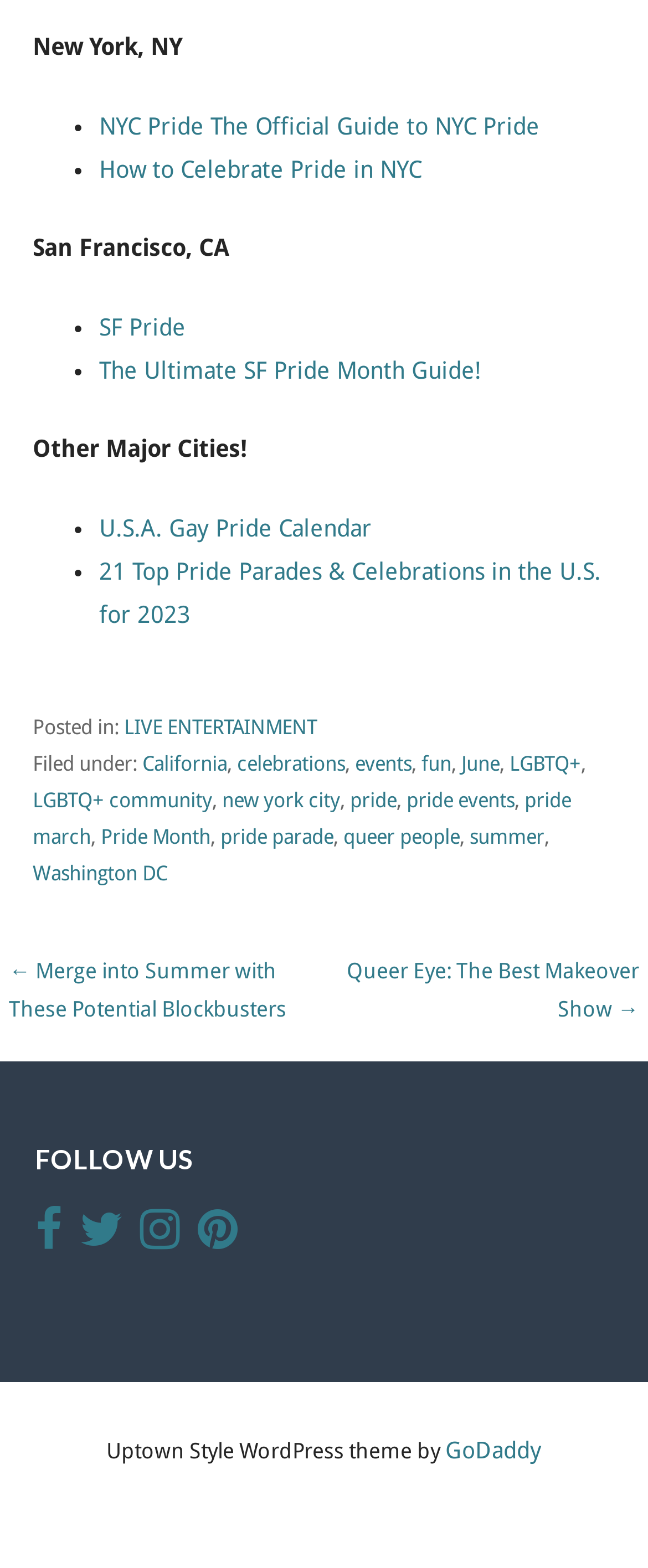Specify the bounding box coordinates of the element's area that should be clicked to execute the given instruction: "Click on NYC Pride". The coordinates should be four float numbers between 0 and 1, i.e., [left, top, right, bottom].

[0.153, 0.072, 0.315, 0.089]